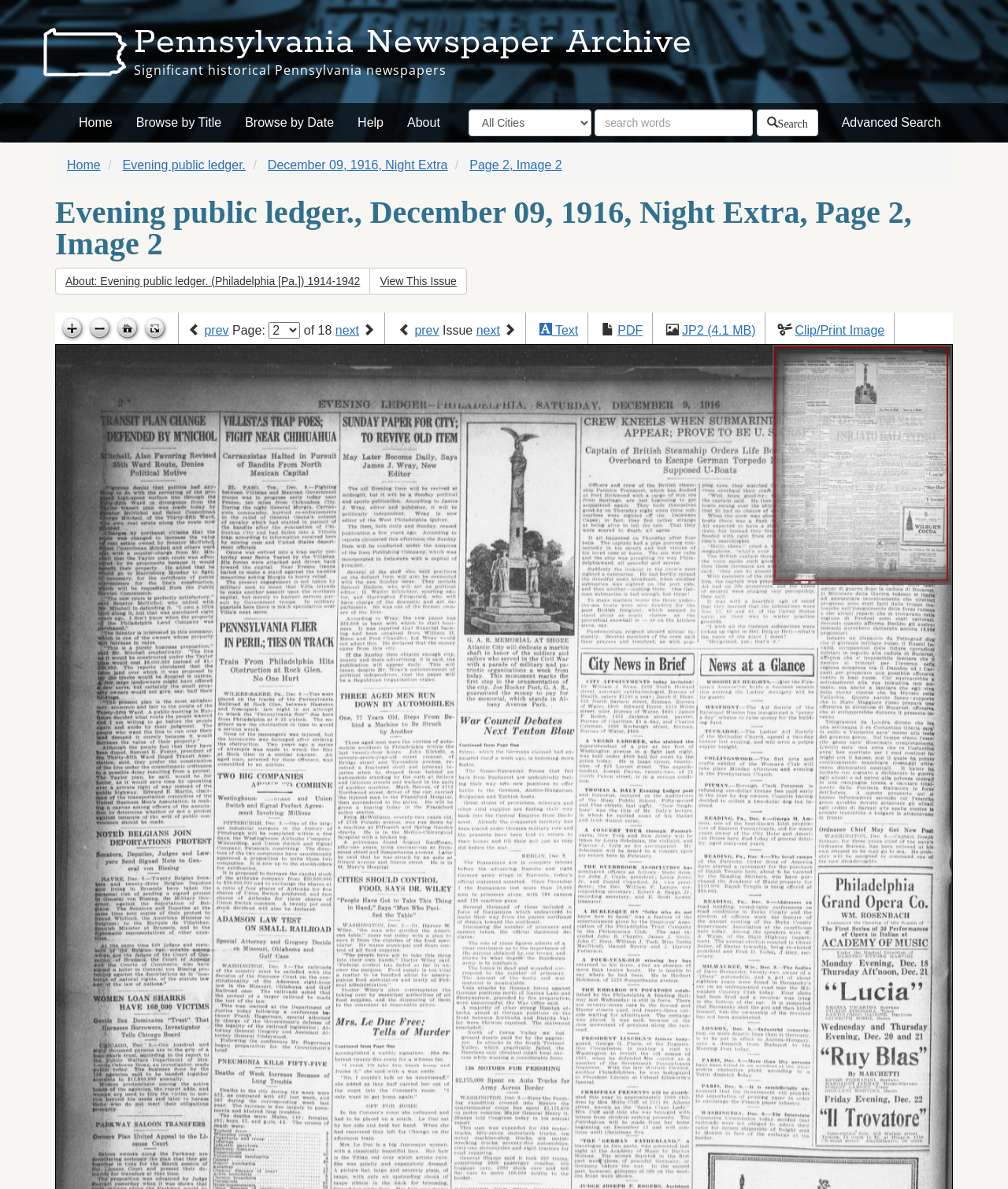Using the description "Home", locate and provide the bounding box of the UI element.

[0.066, 0.133, 0.1, 0.144]